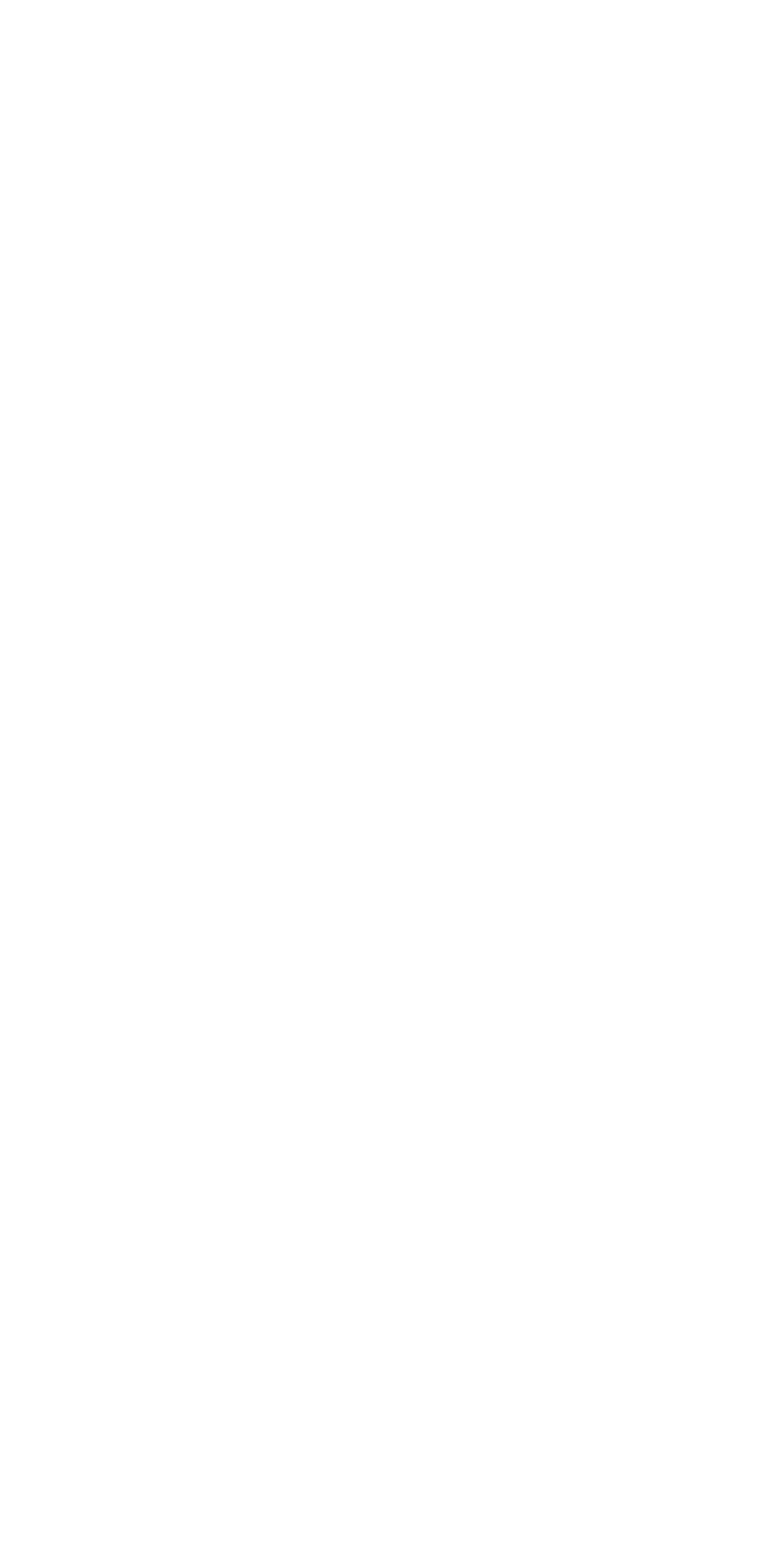Answer the question in a single word or phrase:
What is the last support resource?

Knowledge Base